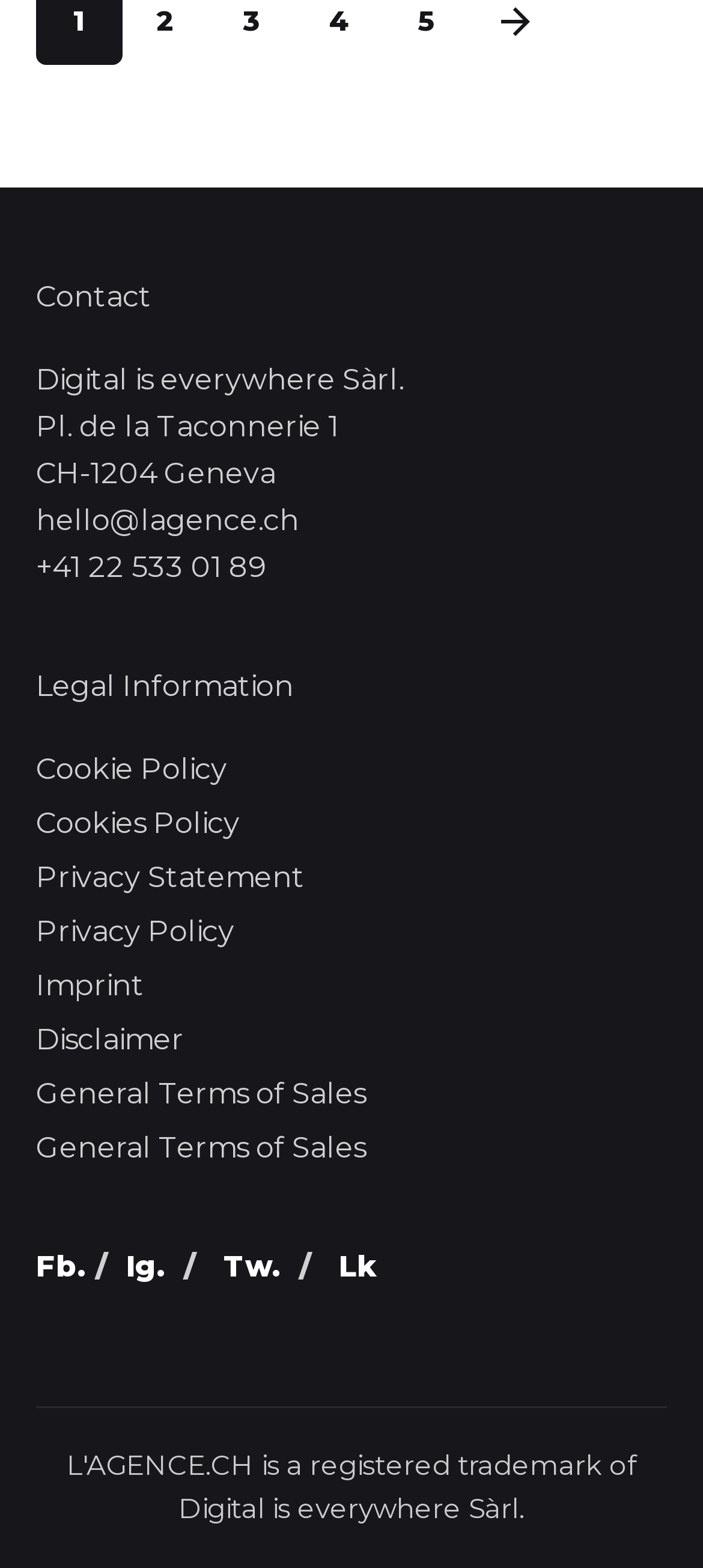What is the company name?
Answer the question with just one word or phrase using the image.

Digital is everywhere Sàrl.